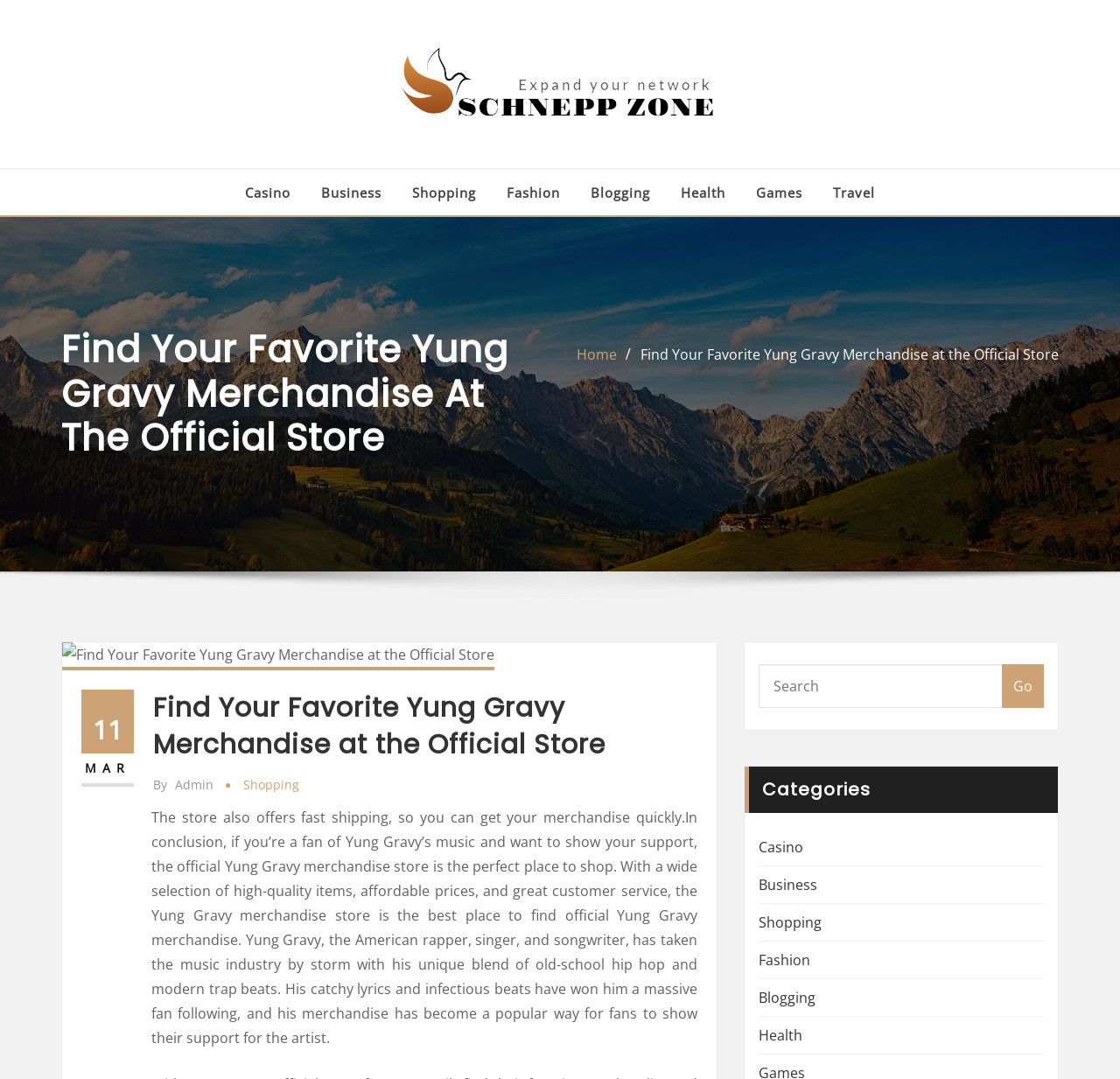Identify the bounding box coordinates of the clickable region required to complete the instruction: "Share this on Facebook". The coordinates should be given as four float numbers within the range of 0 and 1, i.e., [left, top, right, bottom].

None